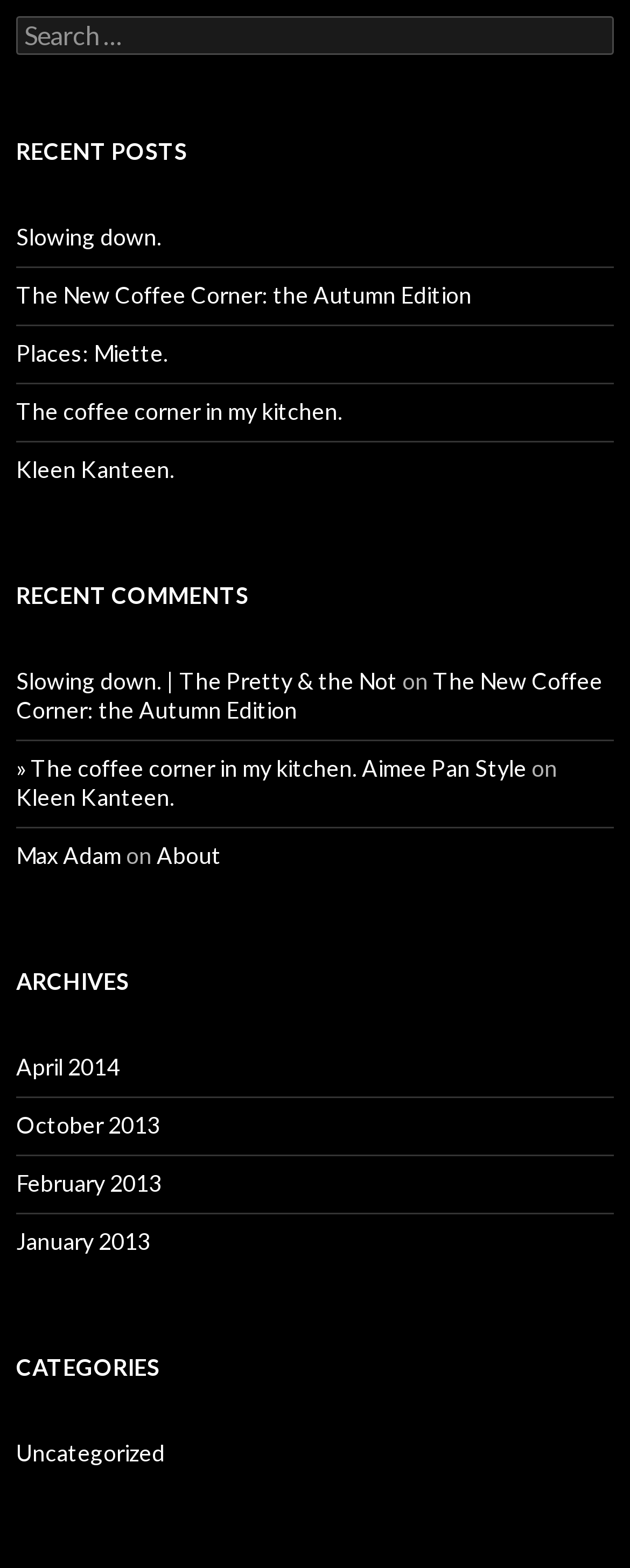Pinpoint the bounding box coordinates of the element to be clicked to execute the instruction: "Read the recent comment 'Slowing down. | The Pretty & the Not'".

[0.026, 0.426, 0.631, 0.443]